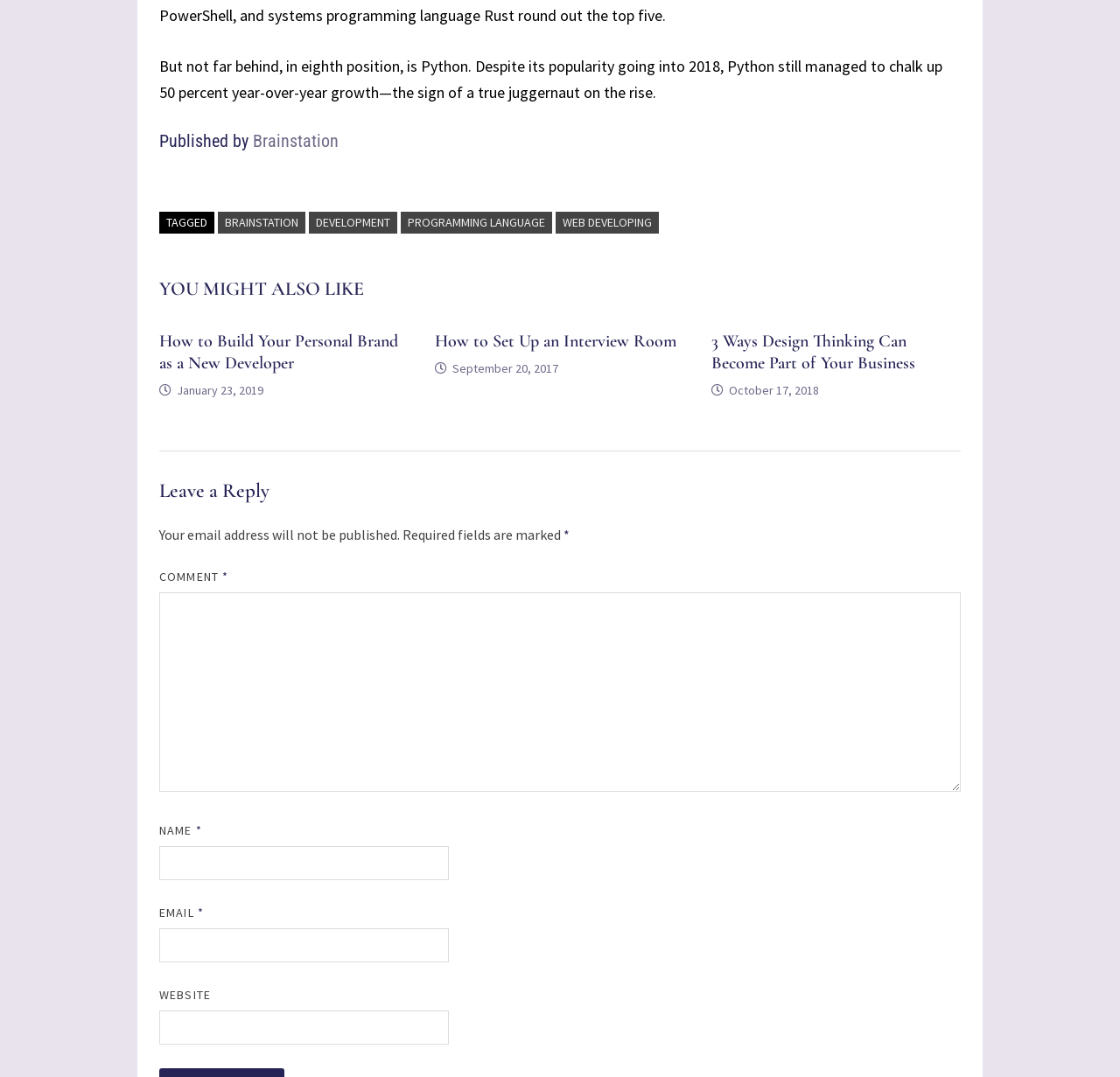Show me the bounding box coordinates of the clickable region to achieve the task as per the instruction: "Enter a comment in the text box".

[0.142, 0.55, 0.858, 0.735]